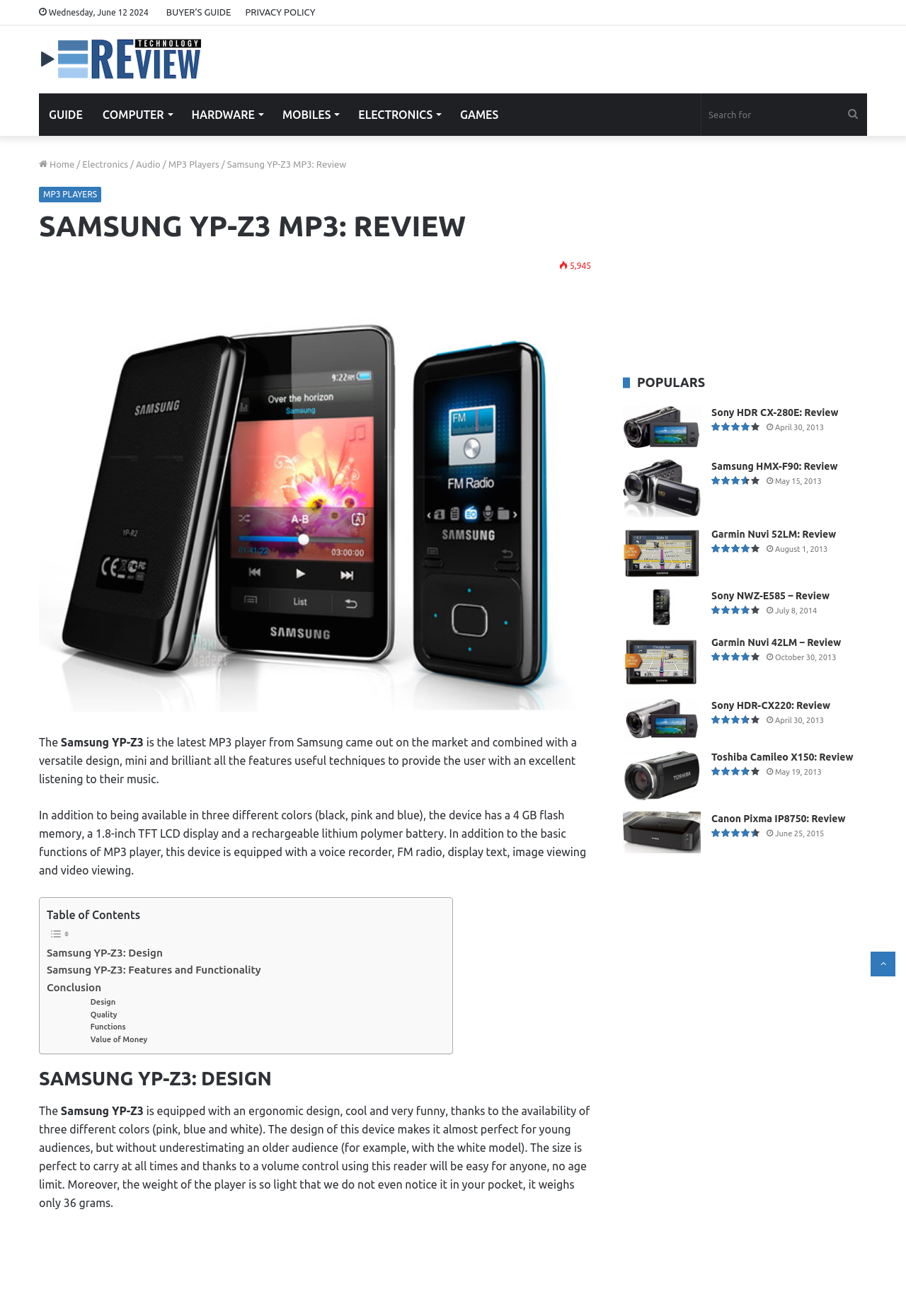Identify the bounding box coordinates for the element that needs to be clicked to fulfill this instruction: "Click on the 'Sony HDR CX-280E: Review' link". Provide the coordinates in the format of four float numbers between 0 and 1: [left, top, right, bottom].

[0.688, 0.308, 0.773, 0.341]